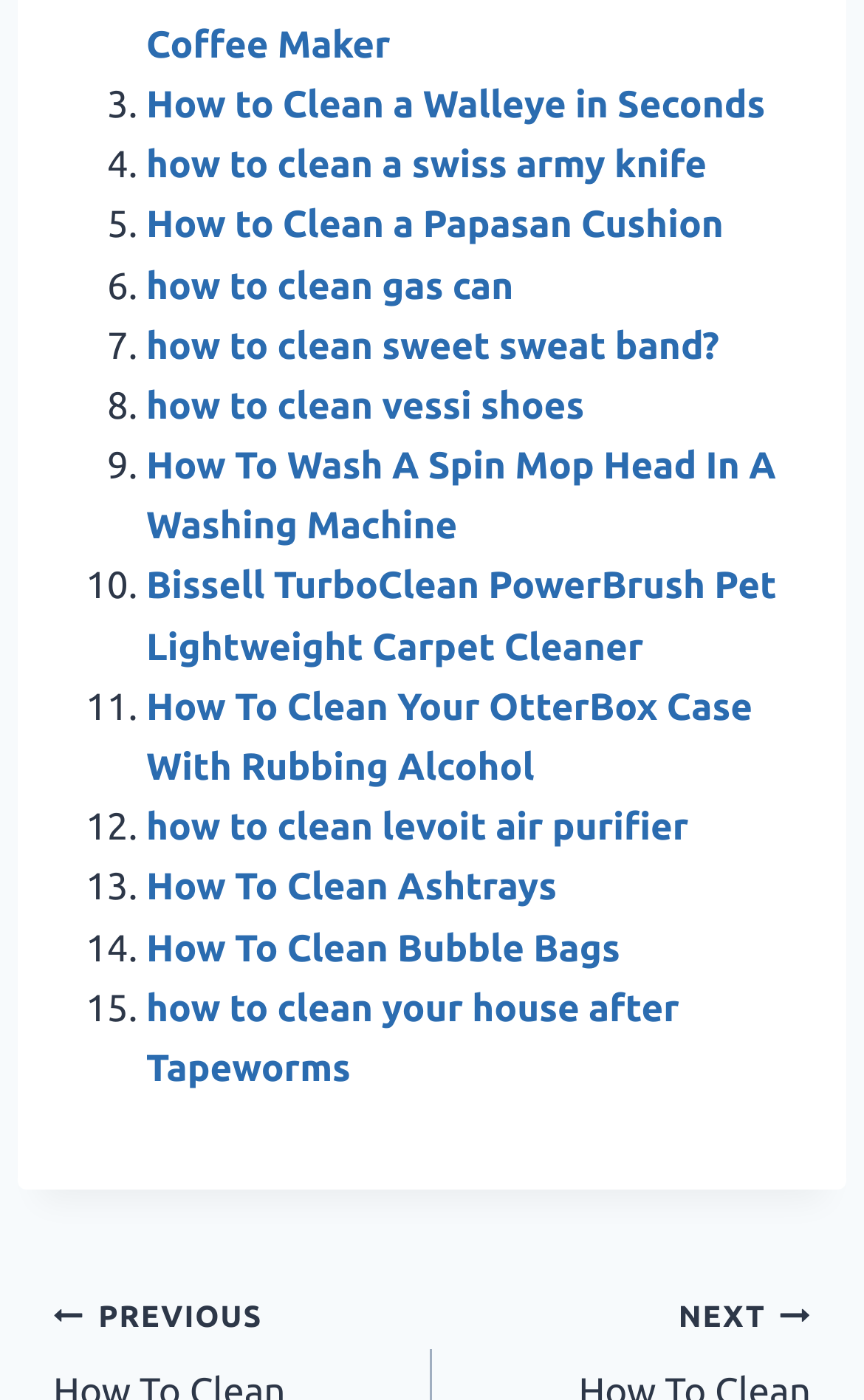What is the topic of the 10th list item?
Using the image, answer in one word or phrase.

Bissell TurboClean PowerBrush Pet Lightweight Carpet Cleaner